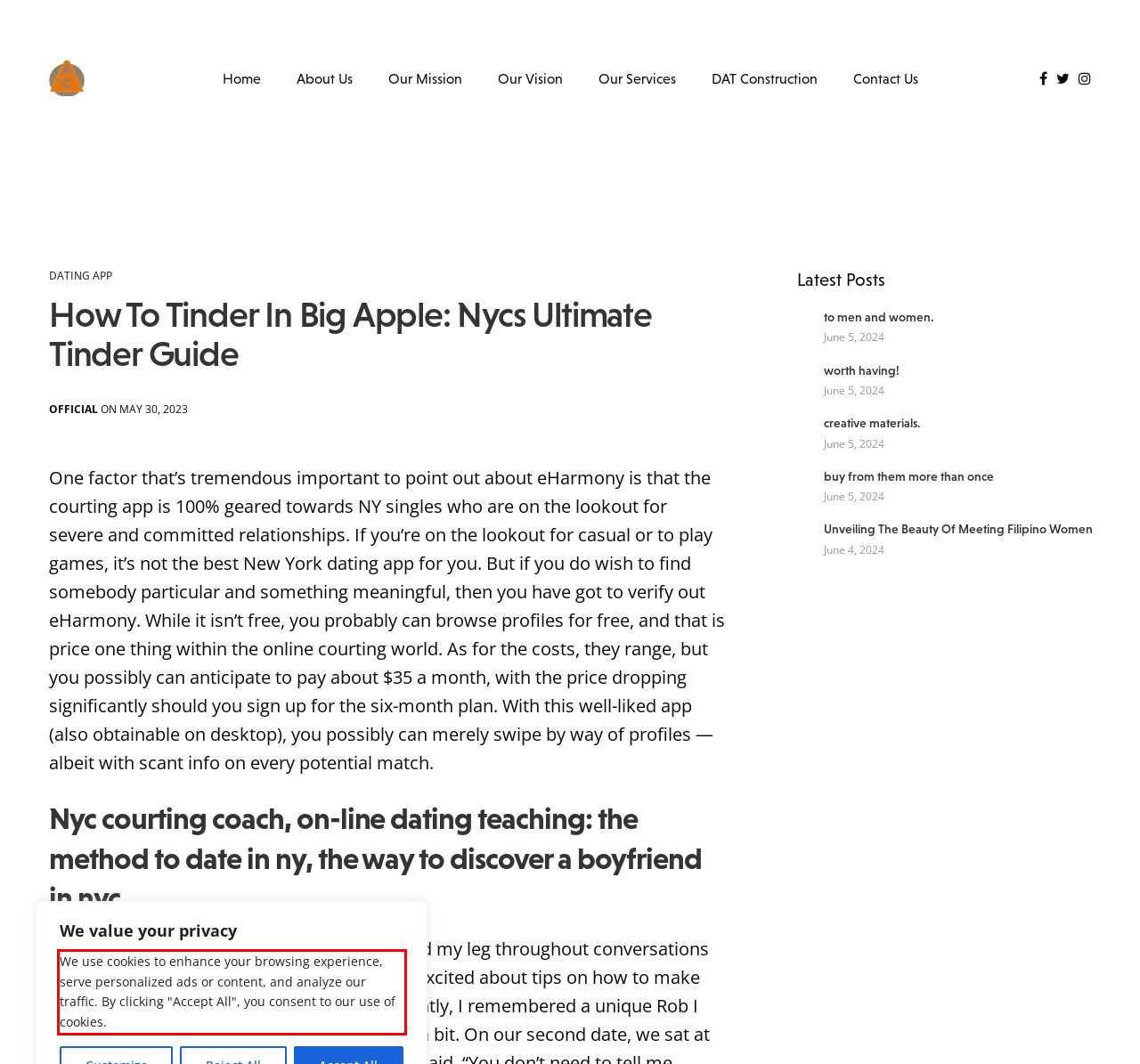You are provided with a screenshot of a webpage featuring a red rectangle bounding box. Extract the text content within this red bounding box using OCR.

We use cookies to enhance your browsing experience, serve personalized ads or content, and analyze our traffic. By clicking "Accept All", you consent to our use of cookies.